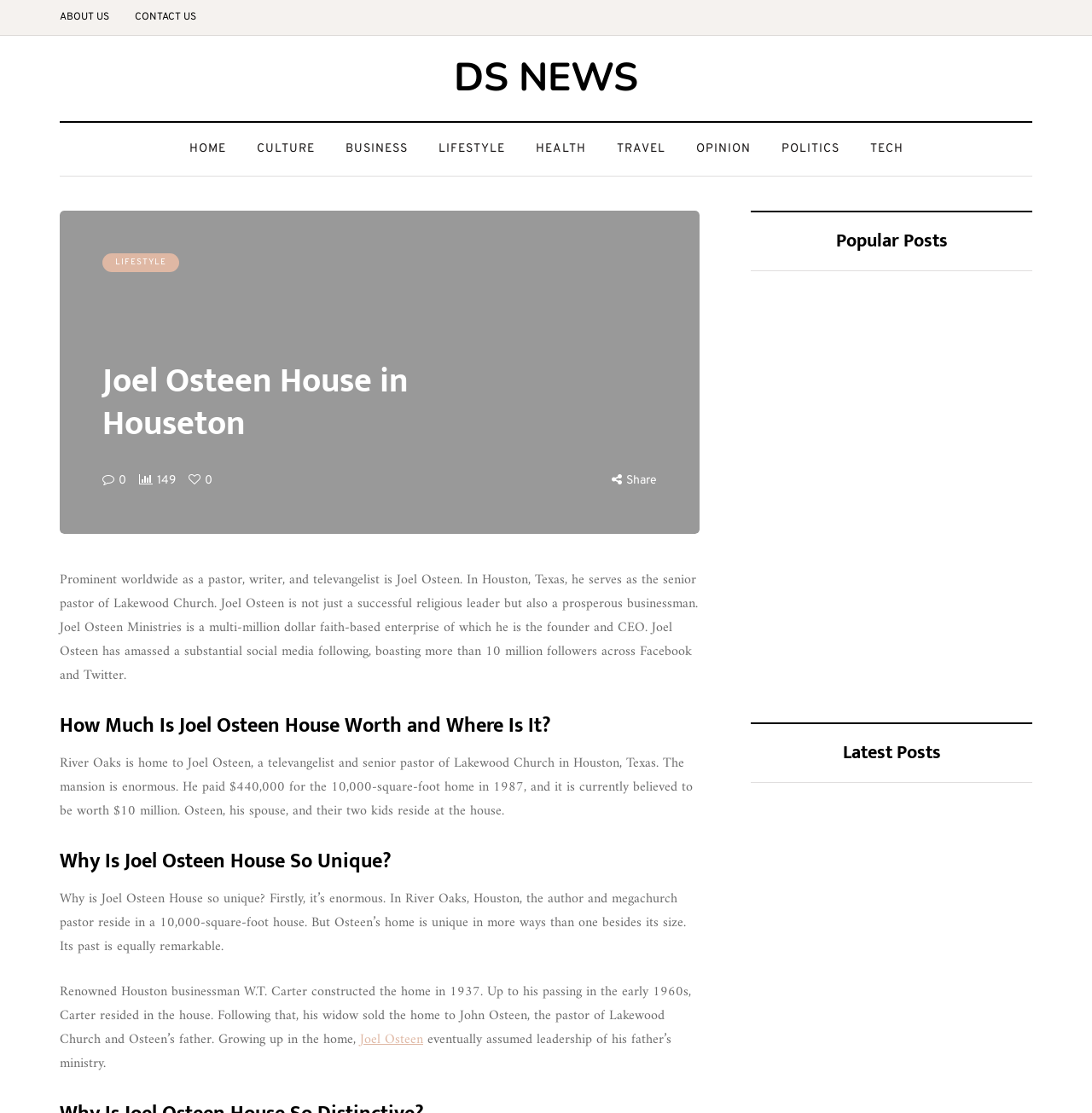Identify the bounding box coordinates of the section to be clicked to complete the task described by the following instruction: "Visit the GAMES page". The coordinates should be four float numbers between 0 and 1, formatted as [left, top, right, bottom].

[0.703, 0.937, 0.757, 0.953]